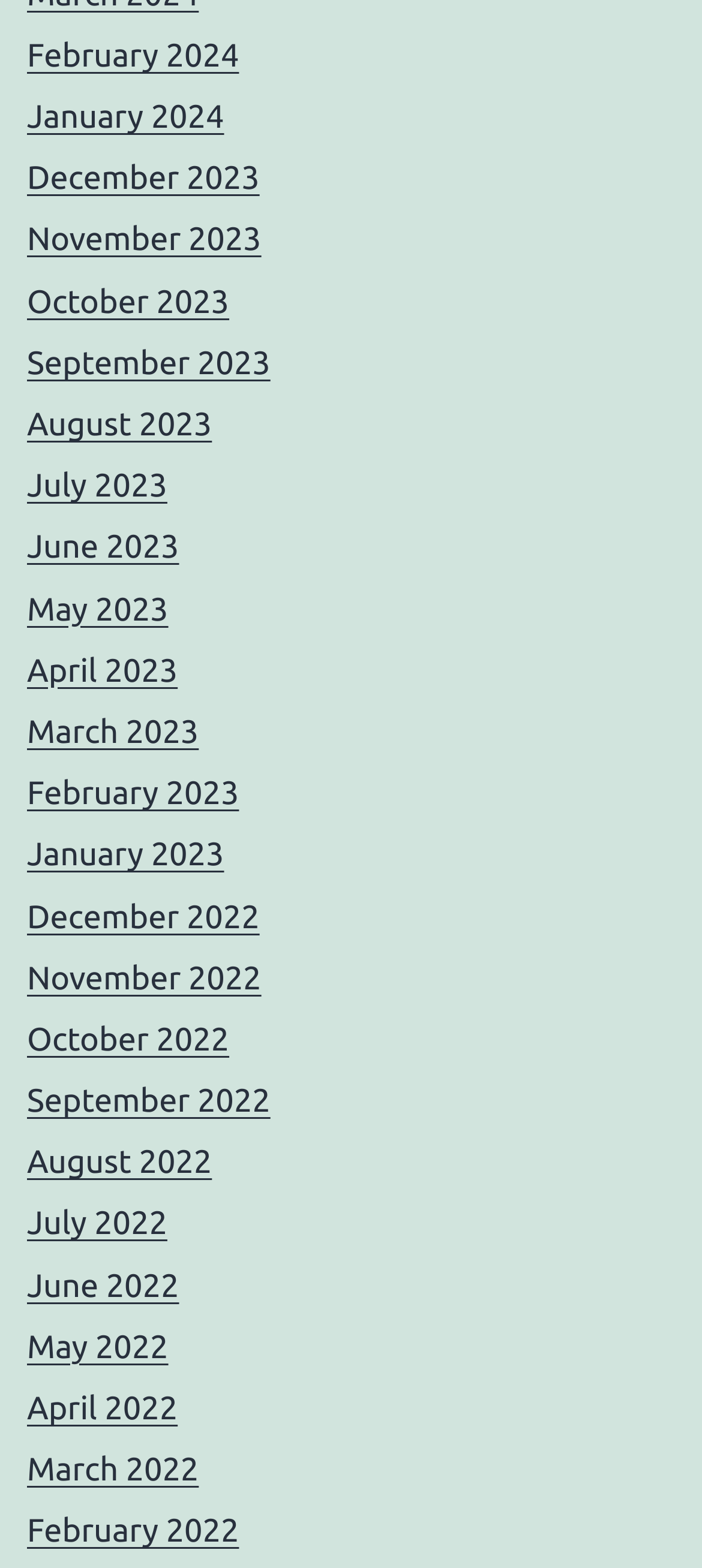Consider the image and give a detailed and elaborate answer to the question: 
Are the months listed in chronological order?

I analyzed the list of link elements and found that the months are listed in reverse chronological order, with the latest month (February 2024) first and the earliest month (February 2022) last.